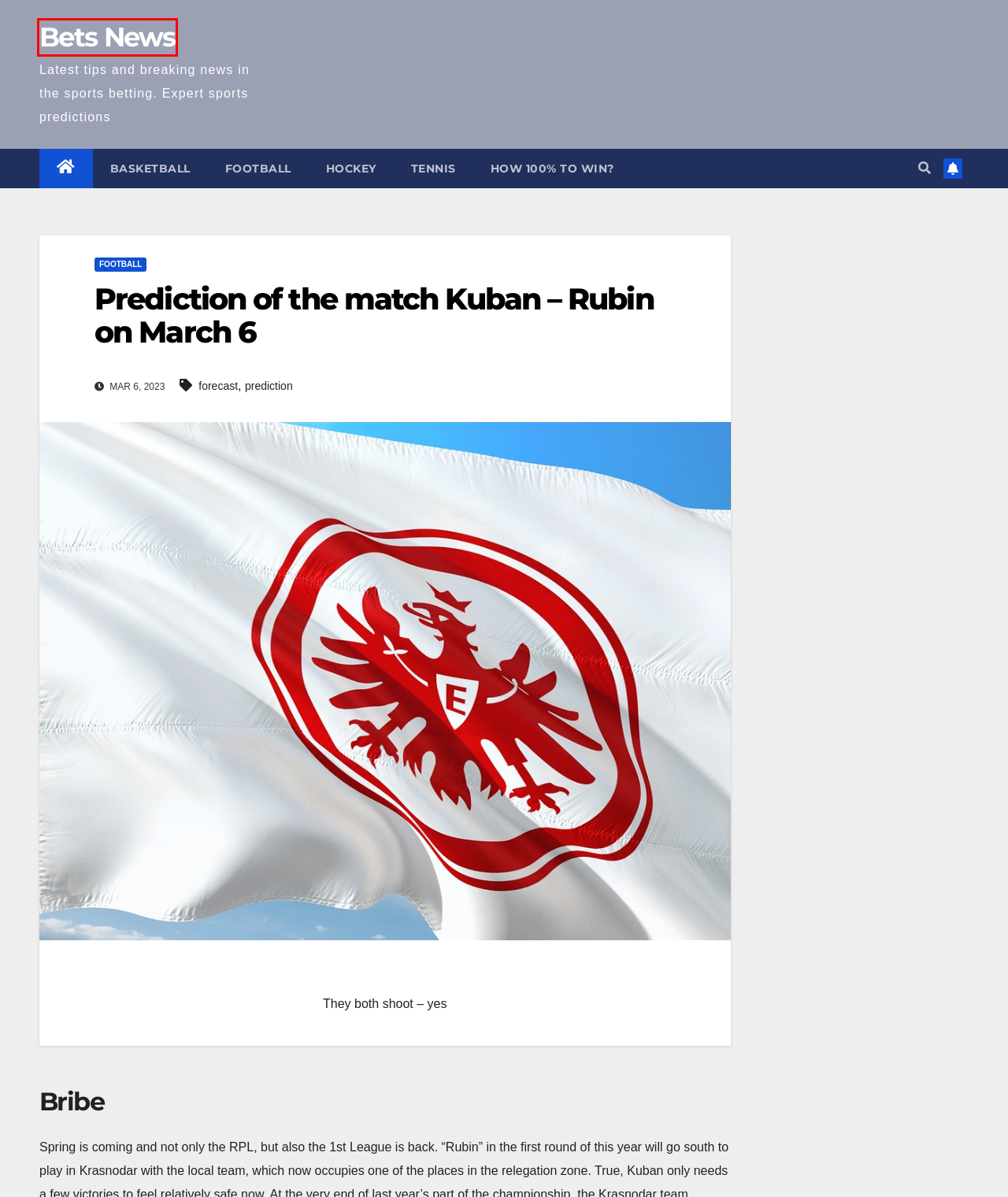Look at the screenshot of the webpage and find the element within the red bounding box. Choose the webpage description that best fits the new webpage that will appear after clicking the element. Here are the candidates:
A. Forecast for Sassuolo – Cremonese on March 6 – Bets News
B. How 100% to WIN? - Bets News
C. Hockey - Bets News
D. Football - Bets News
E. prediction – Bets News
F. Basketball - Bets News
G. Basketball AEK Larnaca – Rostock Seawolves - Bets News
H. Bets News Latest tips and breaking news in the sports betting. Expert sports predictions

H